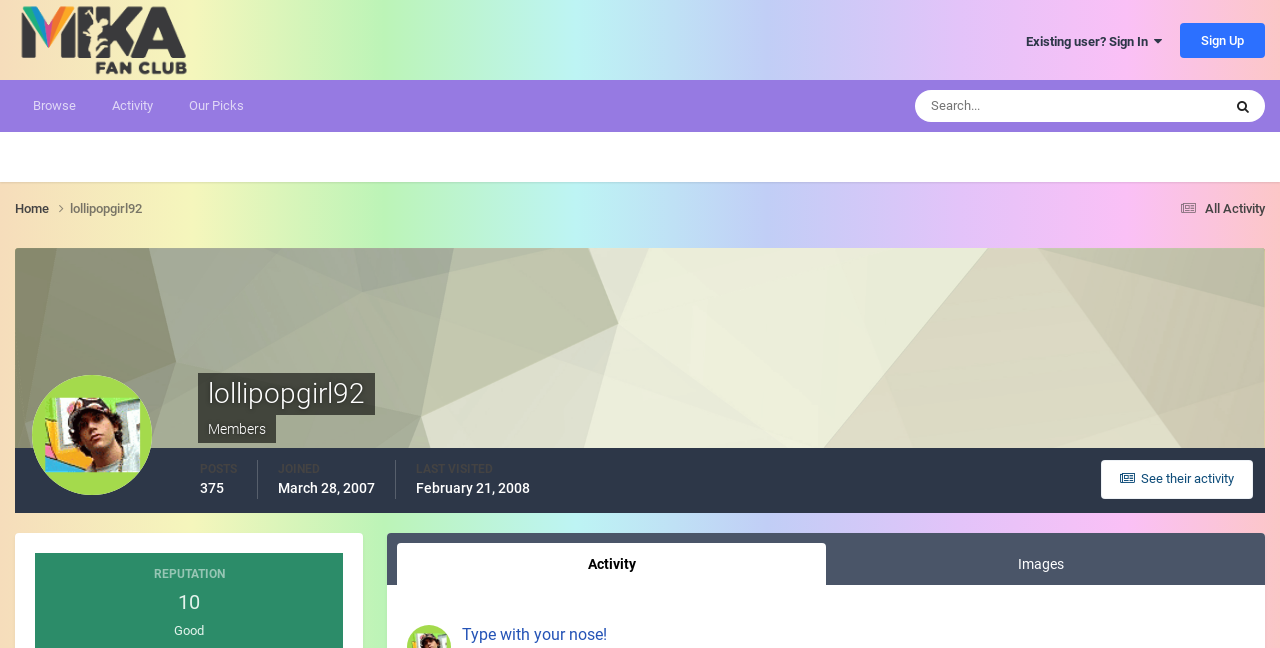What is the date of the last visit of lollipopgirl92?
Offer a detailed and exhaustive answer to the question.

The date of the last visit can be found by examining the heading 'LAST VISITED' and the corresponding time element '02/21/2008 09:00 PM' which is located in the middle section of the webpage.